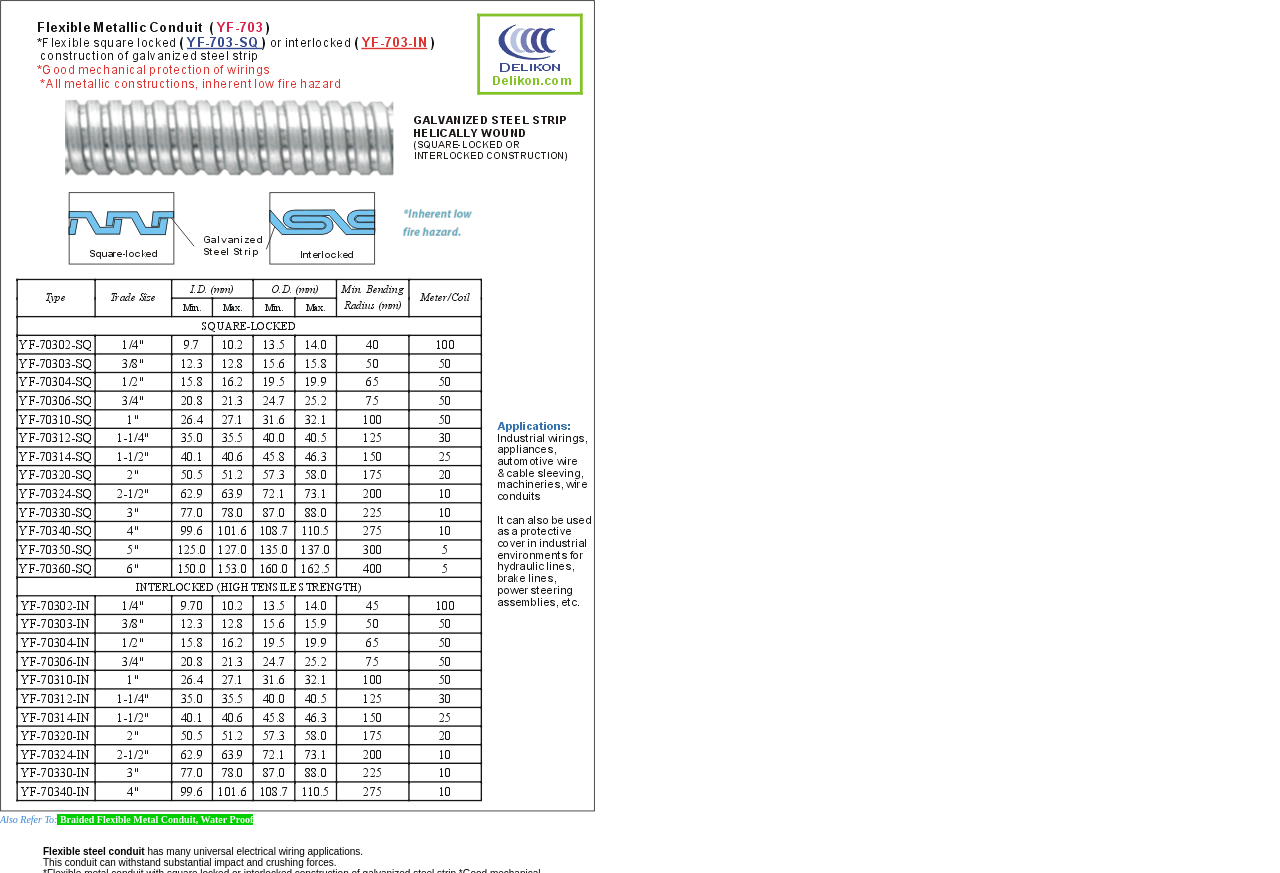How many sections are there on the webpage?
Please utilize the information in the image to give a detailed response to the question.

By looking at the webpage structure, we can see that there are two main sections: one with the image and product name, and another with the text describing the product, so we can conclude that there are two sections on the webpage.